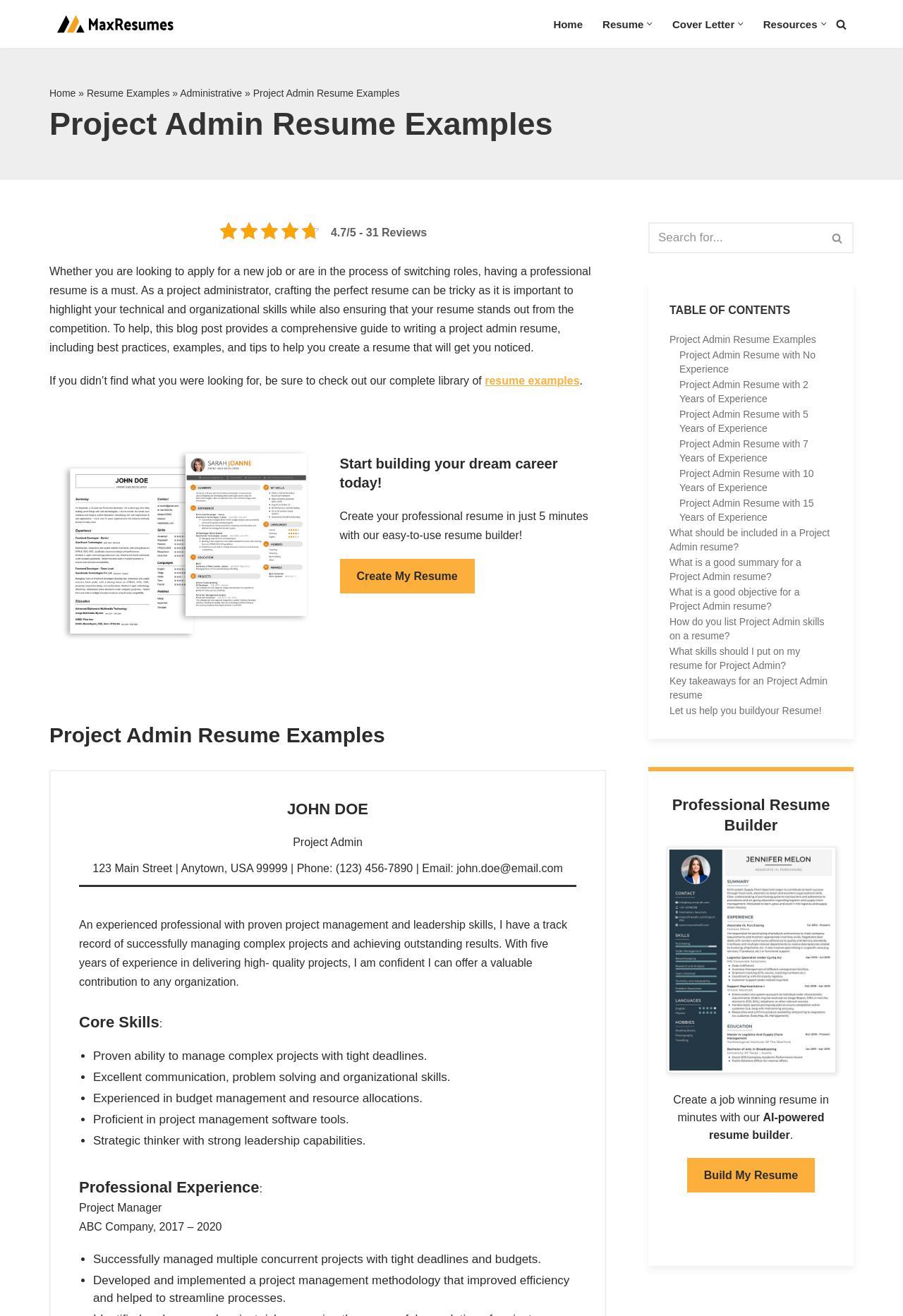Determine the bounding box for the described UI element: "Resume".

[0.667, 0.012, 0.713, 0.025]